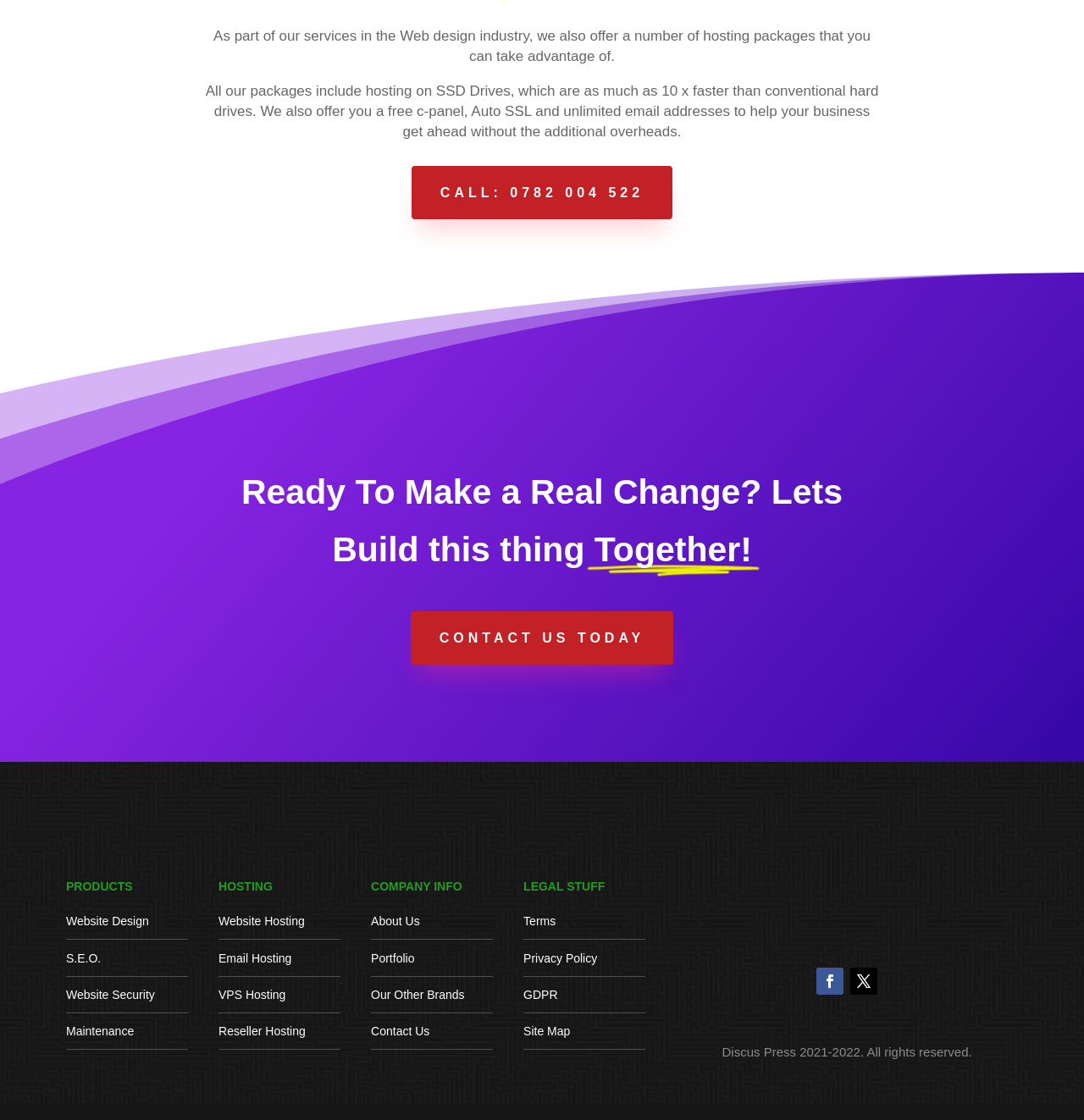Find the bounding box coordinates for the area that must be clicked to perform this action: "Learn about website design".

[0.061, 0.817, 0.137, 0.829]